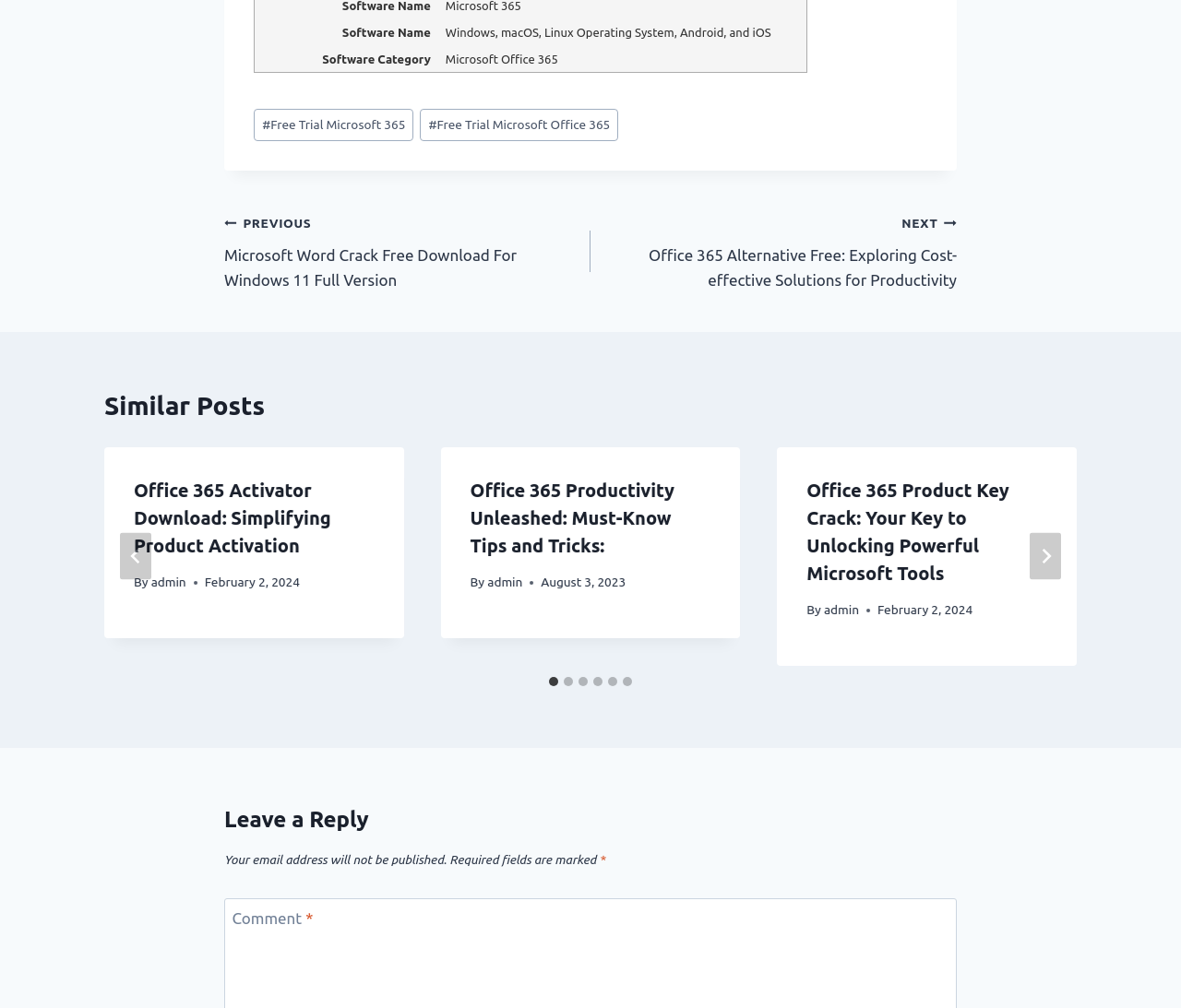Using floating point numbers between 0 and 1, provide the bounding box coordinates in the format (top-left x, top-left y, bottom-right x, bottom-right y). Locate the UI element described here: #Free Trial Microsoft 365

[0.215, 0.108, 0.35, 0.14]